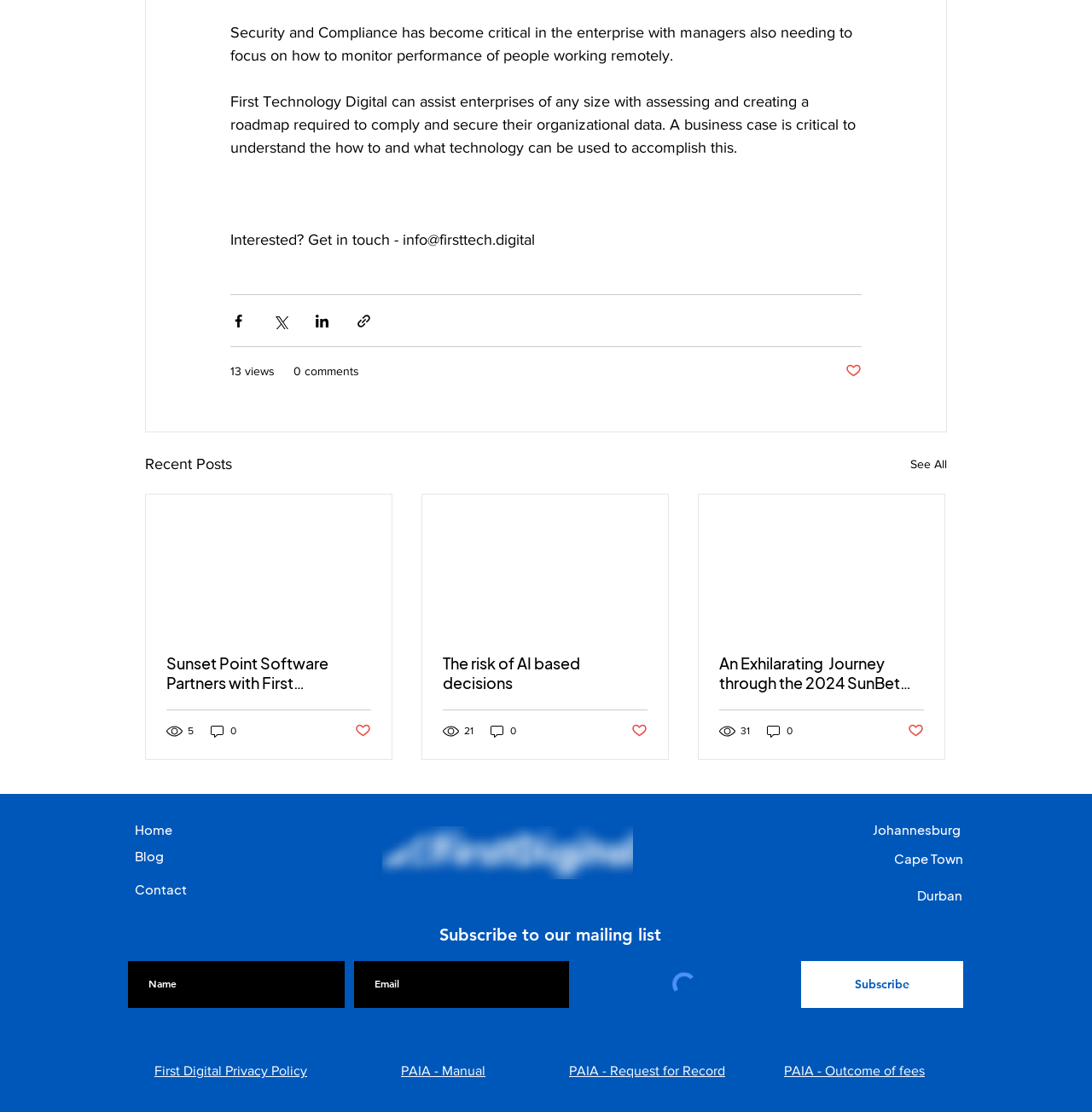Respond to the following query with just one word or a short phrase: 
How many social media sharing buttons are there?

4